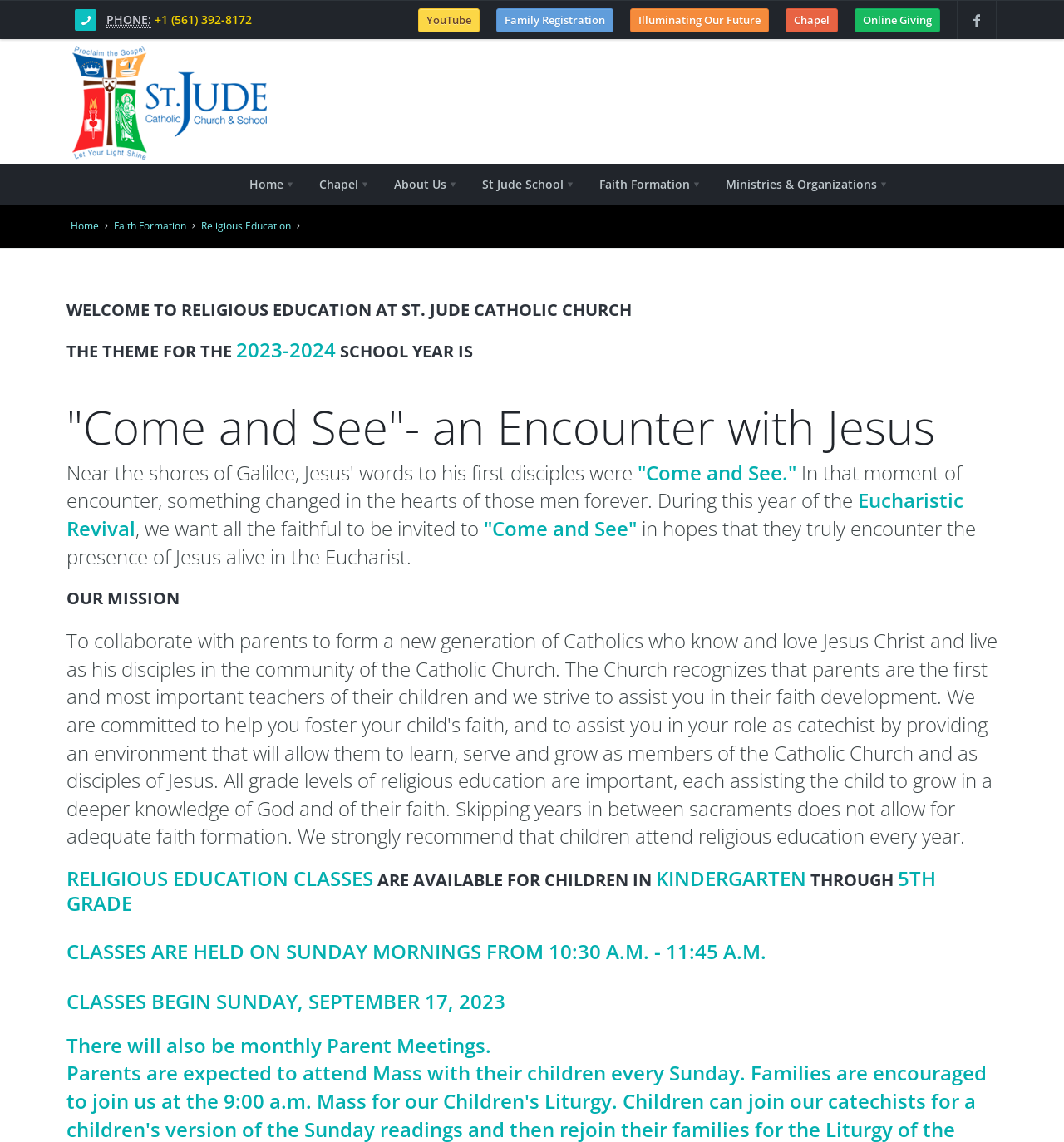What is the theme of the Eucharistic Revival?
Please provide a single word or phrase based on the screenshot.

Come and See